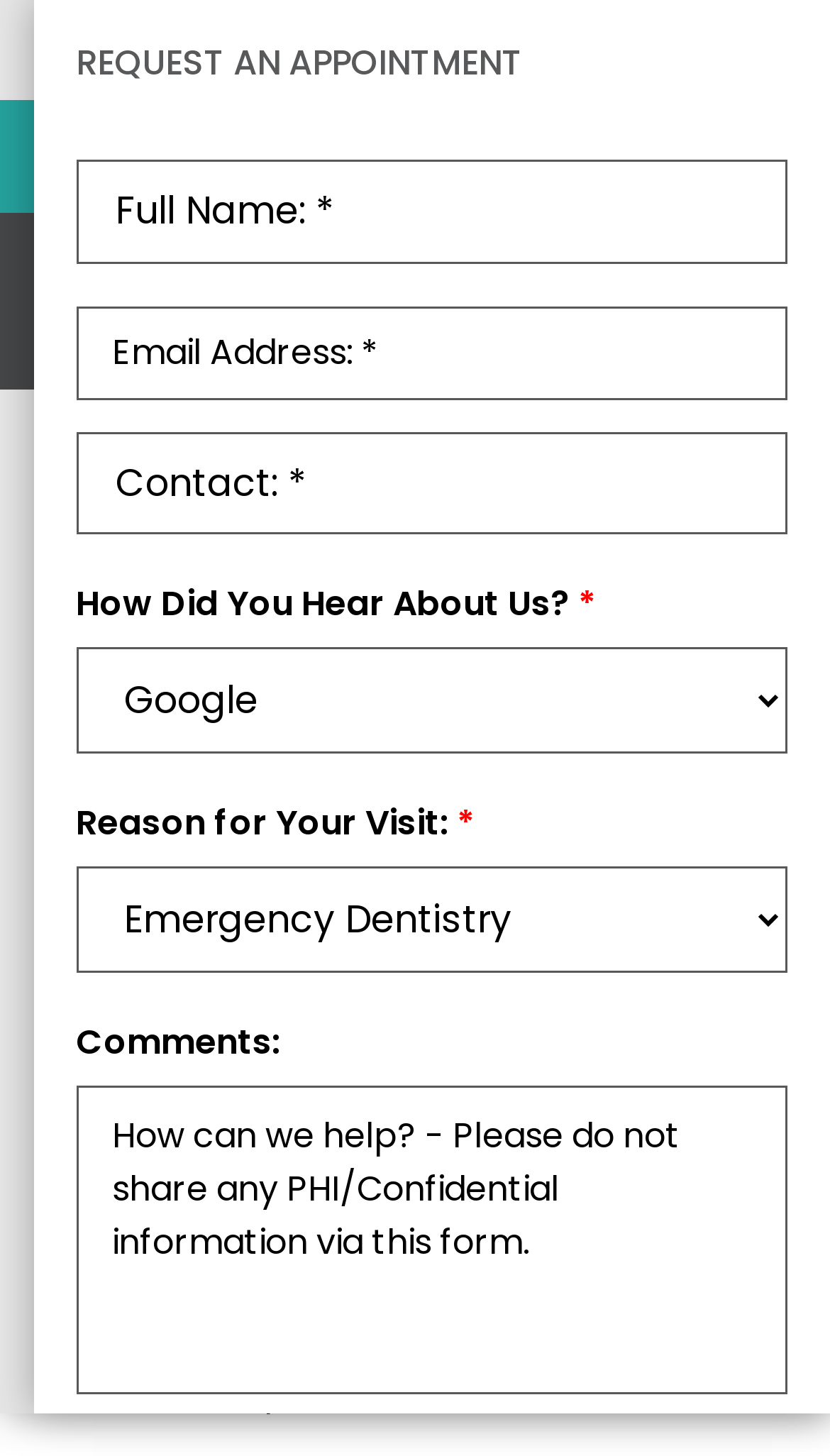What is required to request an appointment?
Please answer the question with a detailed and comprehensive explanation.

To request an appointment, one needs to fill out the required fields in the form, which includes Full Name, Email Address, and Contact. These fields are marked with an asterisk (*) to indicate that they are required.